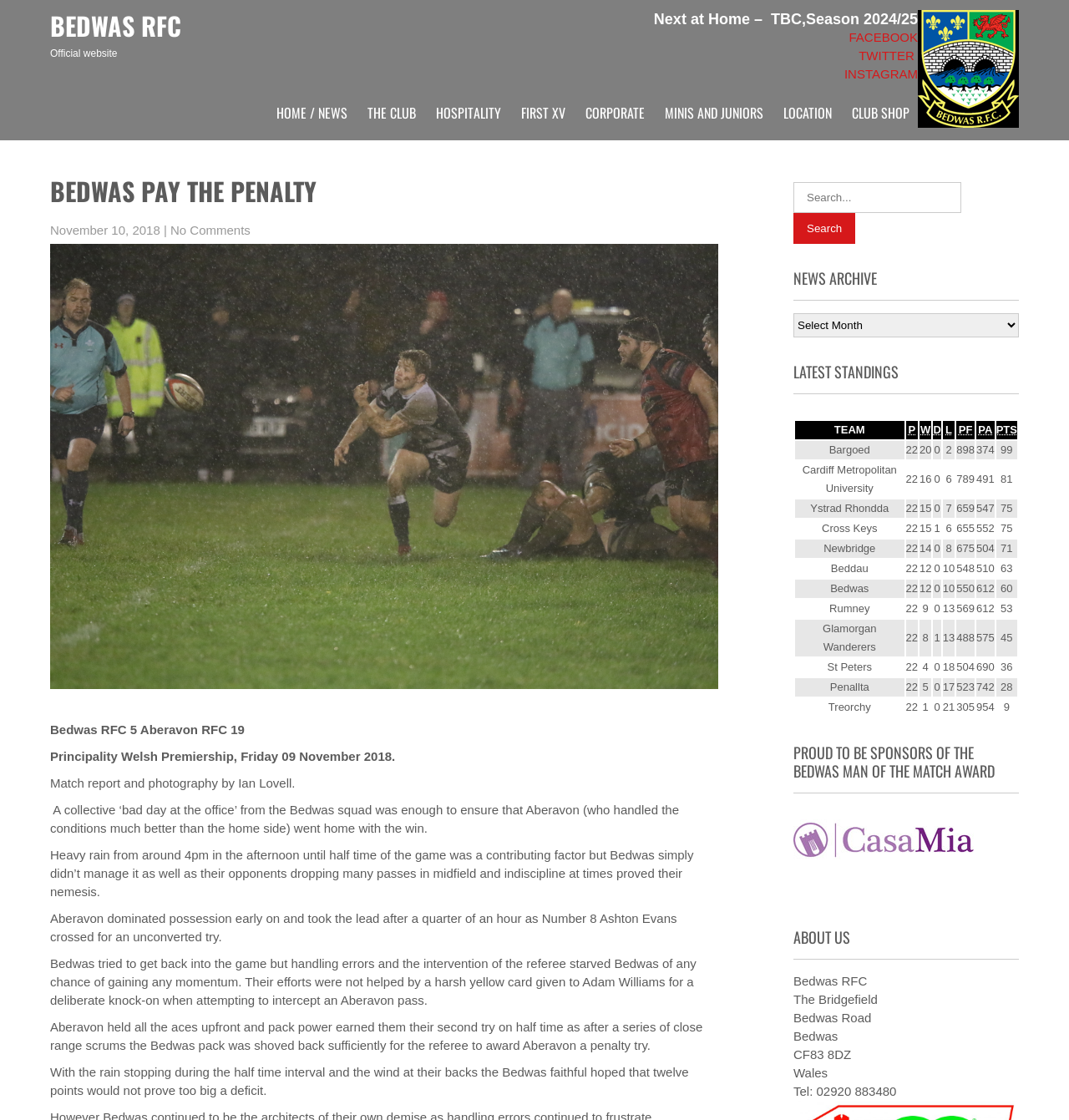What is the date of the match report?
Please respond to the question with a detailed and informative answer.

The date of the match report can be found in the static text element on the webpage, which reads 'November 10, 2018'. This is the date when the match was played, and the report is providing a summary of the match.